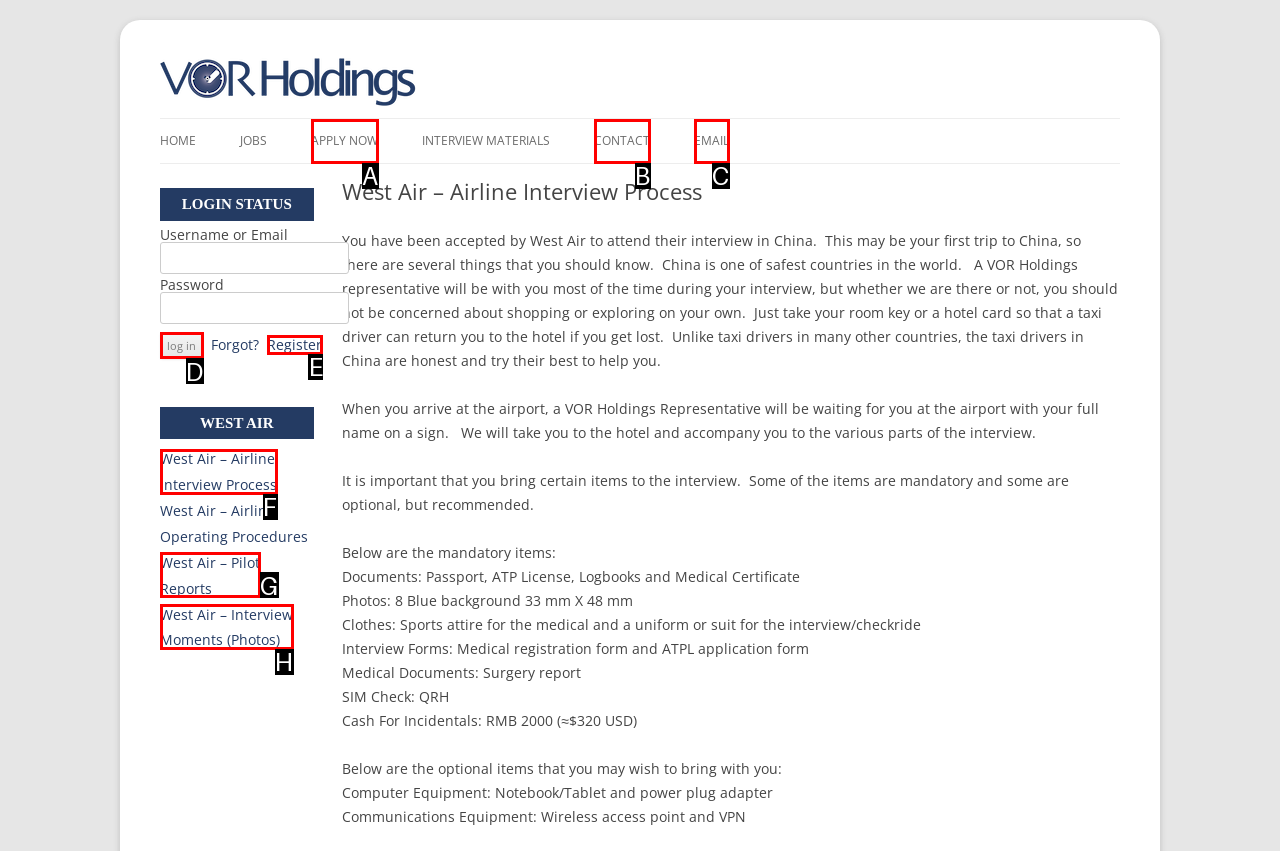Select the appropriate bounding box to fulfill the task: Click the 'Register' link Respond with the corresponding letter from the choices provided.

E